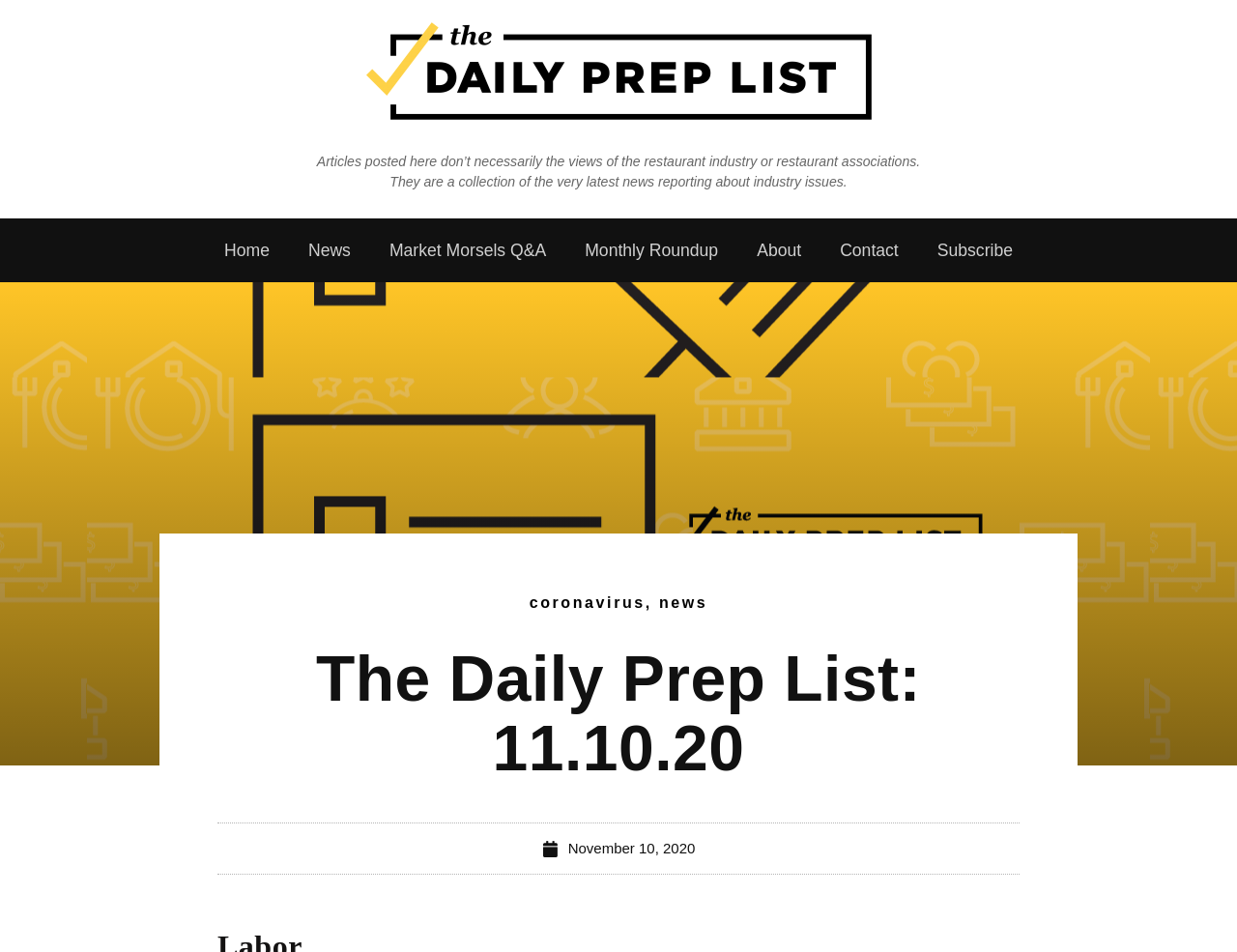Give an in-depth explanation of the webpage layout and content.

This webpage appears to be a news article or blog post from QSR Magazine, with a focus on the restaurant industry. At the top left of the page, there is a logo image of "The Daily Prep List" in color. Below the logo, there is a disclaimer text stating that the articles posted on the site do not necessarily reflect the views of the restaurant industry or associations.

The top navigation menu consists of 7 links: "Home", "News", "Market Morsels Q&A", "Monthly Roundup", "About", "Contact", and "Subscribe", which are aligned horizontally and centered at the top of the page.

The main content of the page is headed by a title "The Daily Prep List: 11.10.20", which is a heading element. Below the title, there is a link to the date "November 10, 2020", accompanied by a time element.

On the right side of the page, there are two links, "coronavirus" and "news", separated by a comma, which are likely related to the article's content.

Overall, the webpage has a simple and organized layout, with a clear hierarchy of elements and a focus on presenting news and information related to the restaurant industry.